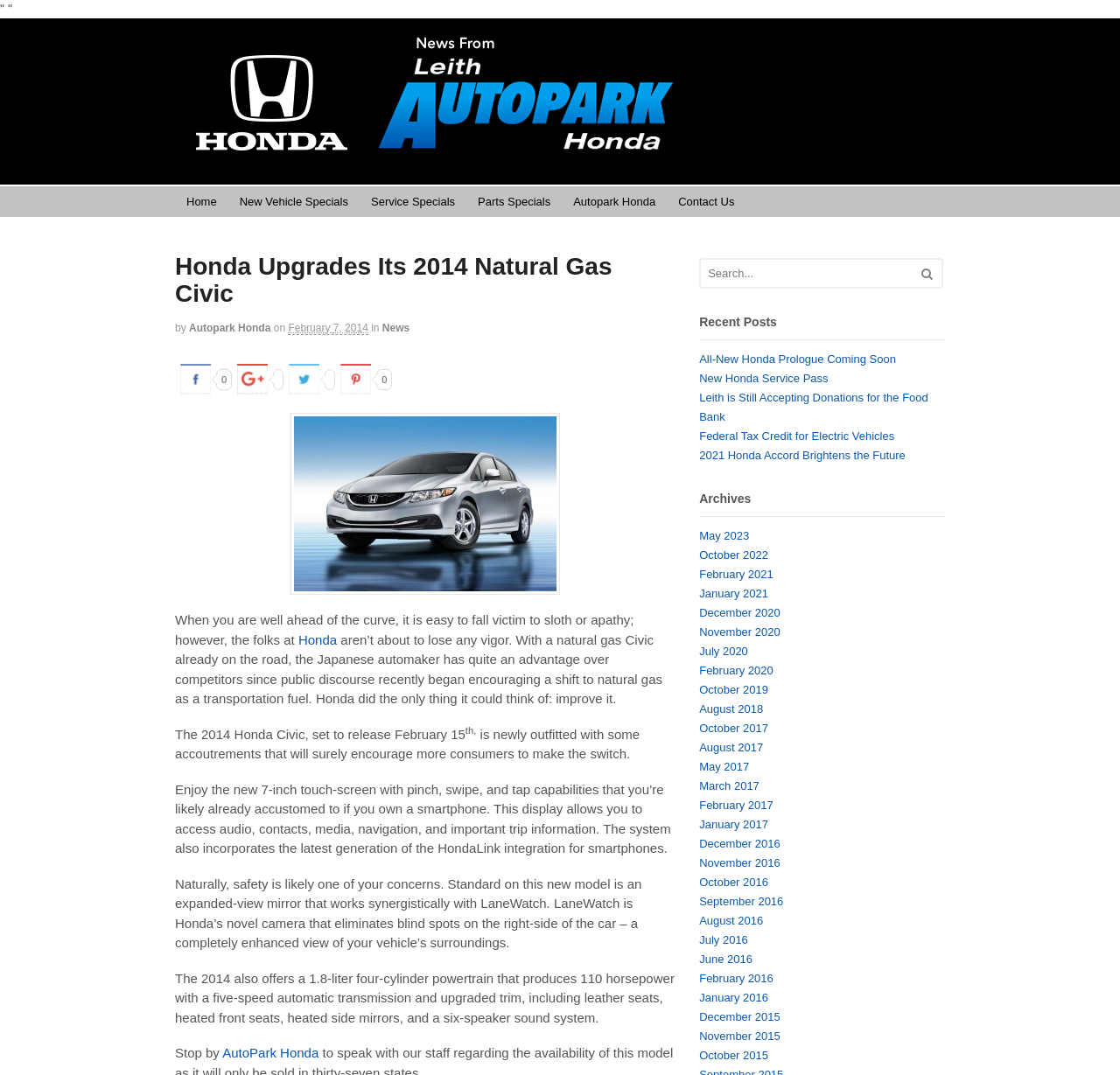Answer this question using a single word or a brief phrase:
What is the name of the blog?

Autopark Honda Blog